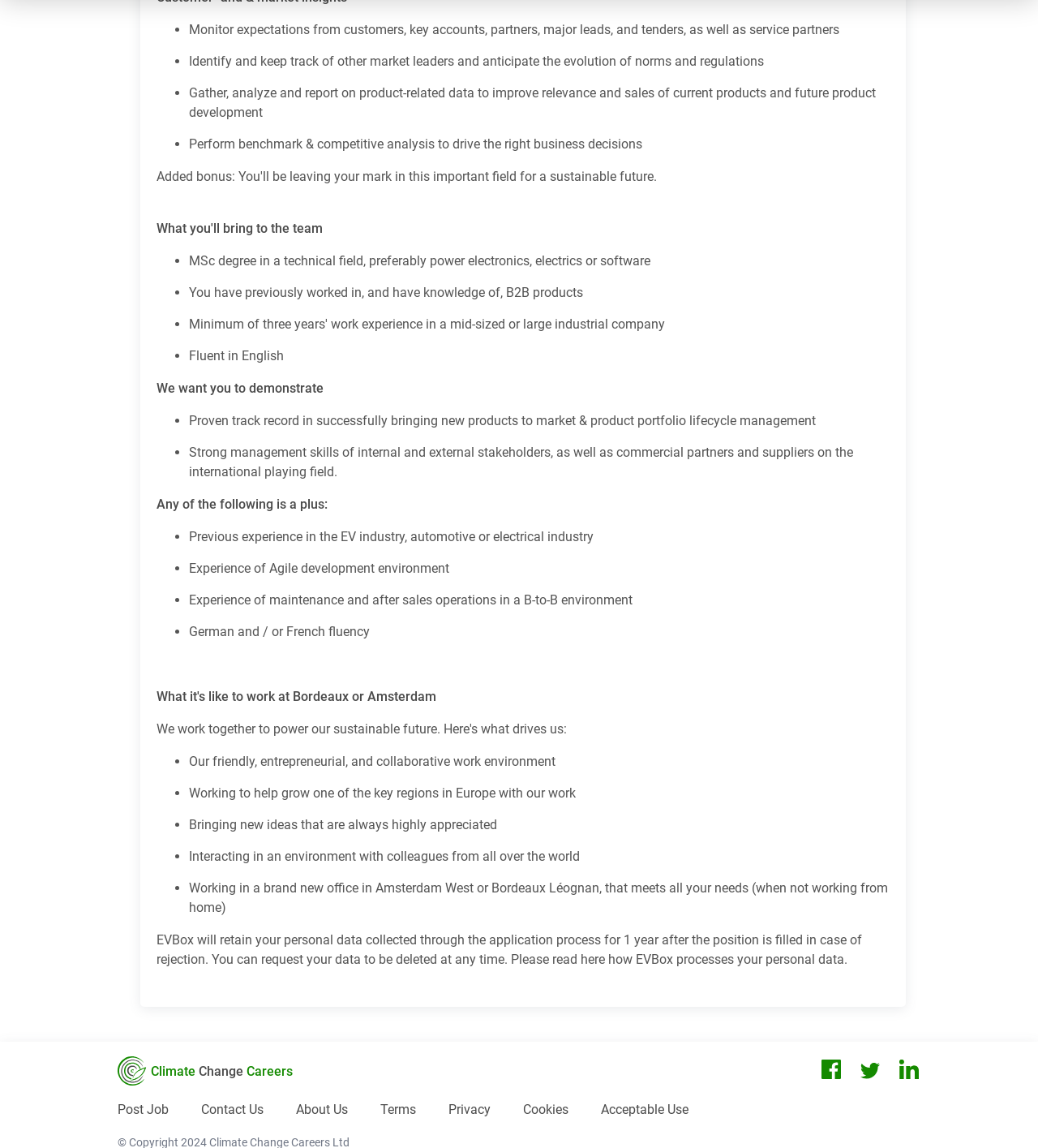Respond to the following query with just one word or a short phrase: 
What is the job requirement mentioned in the second bullet point?

Identify and keep track of other market leaders